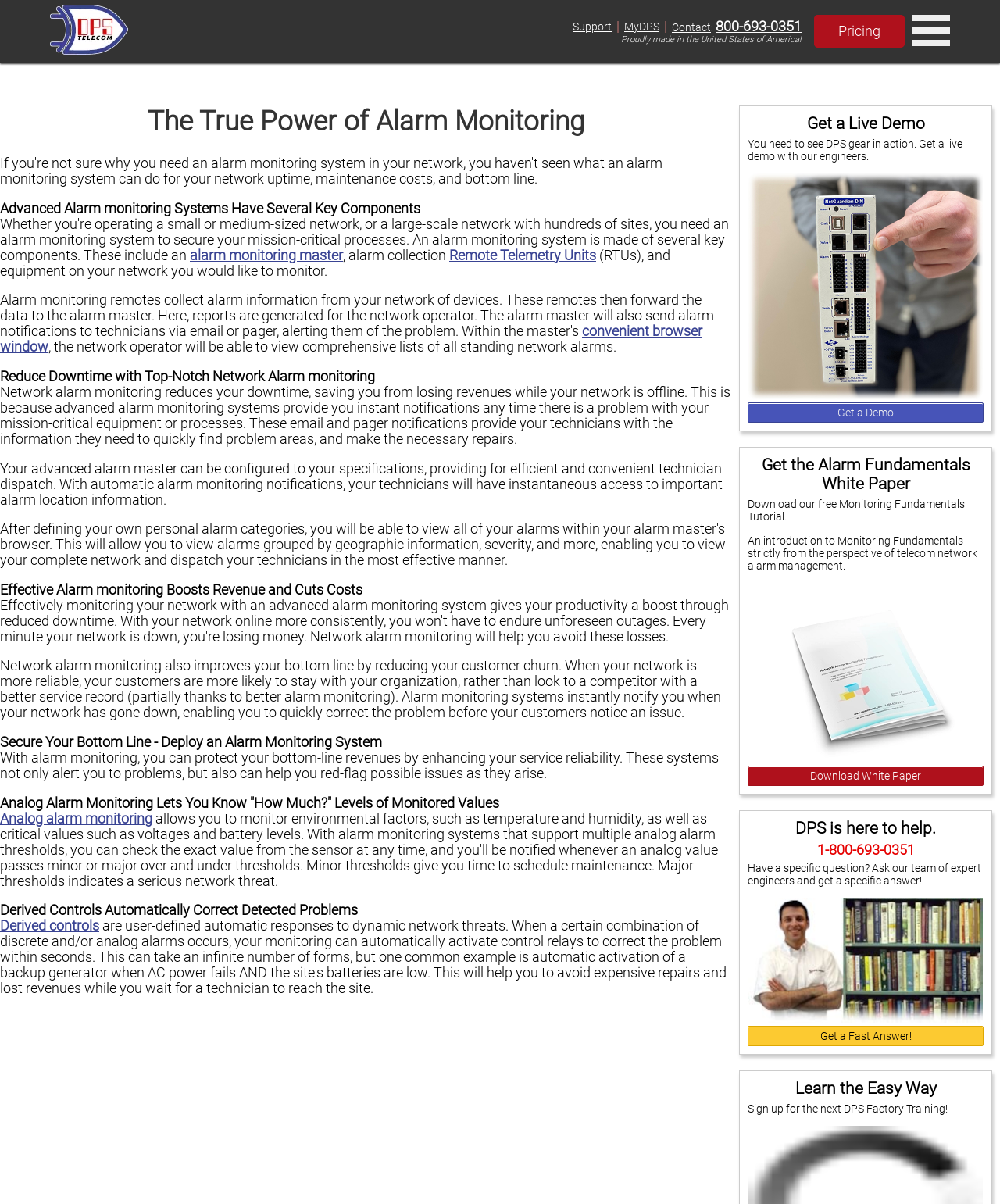Please determine the bounding box coordinates of the clickable area required to carry out the following instruction: "Get a Fast Answer from an expert". The coordinates must be four float numbers between 0 and 1, represented as [left, top, right, bottom].

[0.748, 0.852, 0.984, 0.869]